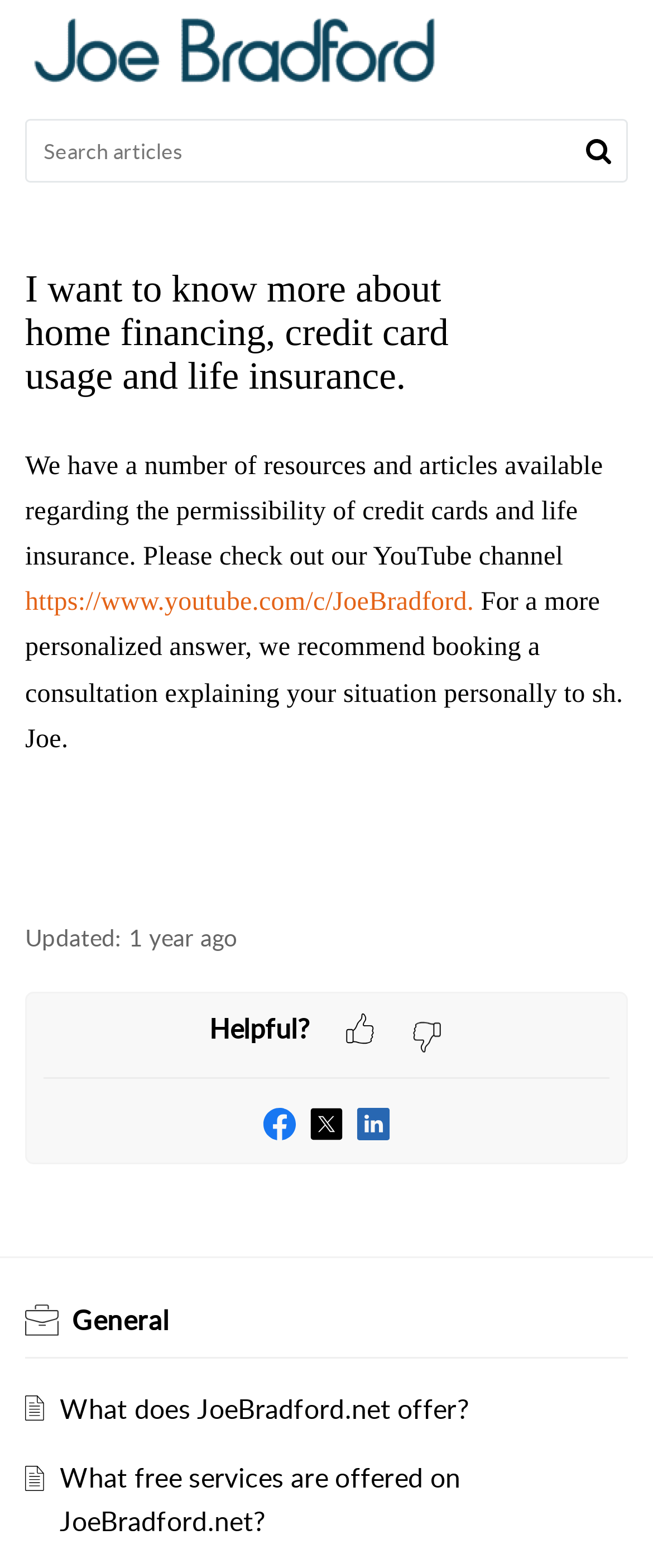Give a detailed explanation of the elements present on the webpage.

This webpage is about home financing, credit card usage, and life insurance. At the top, there is a link and an image, likely a logo, on the left side. Next to it, there is a search bar with a textbox and a search button, accompanied by a small image. 

Below the search bar, there is an article section that takes up most of the page. The article has a heading that asks about home financing, credit card usage, and life insurance. The main content of the article explains that there are resources and articles available on the topic, and it invites readers to check out the YouTube channel. There is also a link to the YouTube channel. 

Further down, there is a paragraph that recommends booking a consultation with Joe for a more personalized answer. The article also displays the date it was updated, which is about a year ago. 

On the right side of the article, there are social media links to Facebook, Twitter, and LinkedIn, each accompanied by a small image. 

At the bottom of the page, there are three sections with images and links. The first section has a heading "General" and a link to a general page. The second section has a link to a page that explains what JoeBradford.net offers. The third section has a link to a page that describes the free services offered on JoeBradford.net.